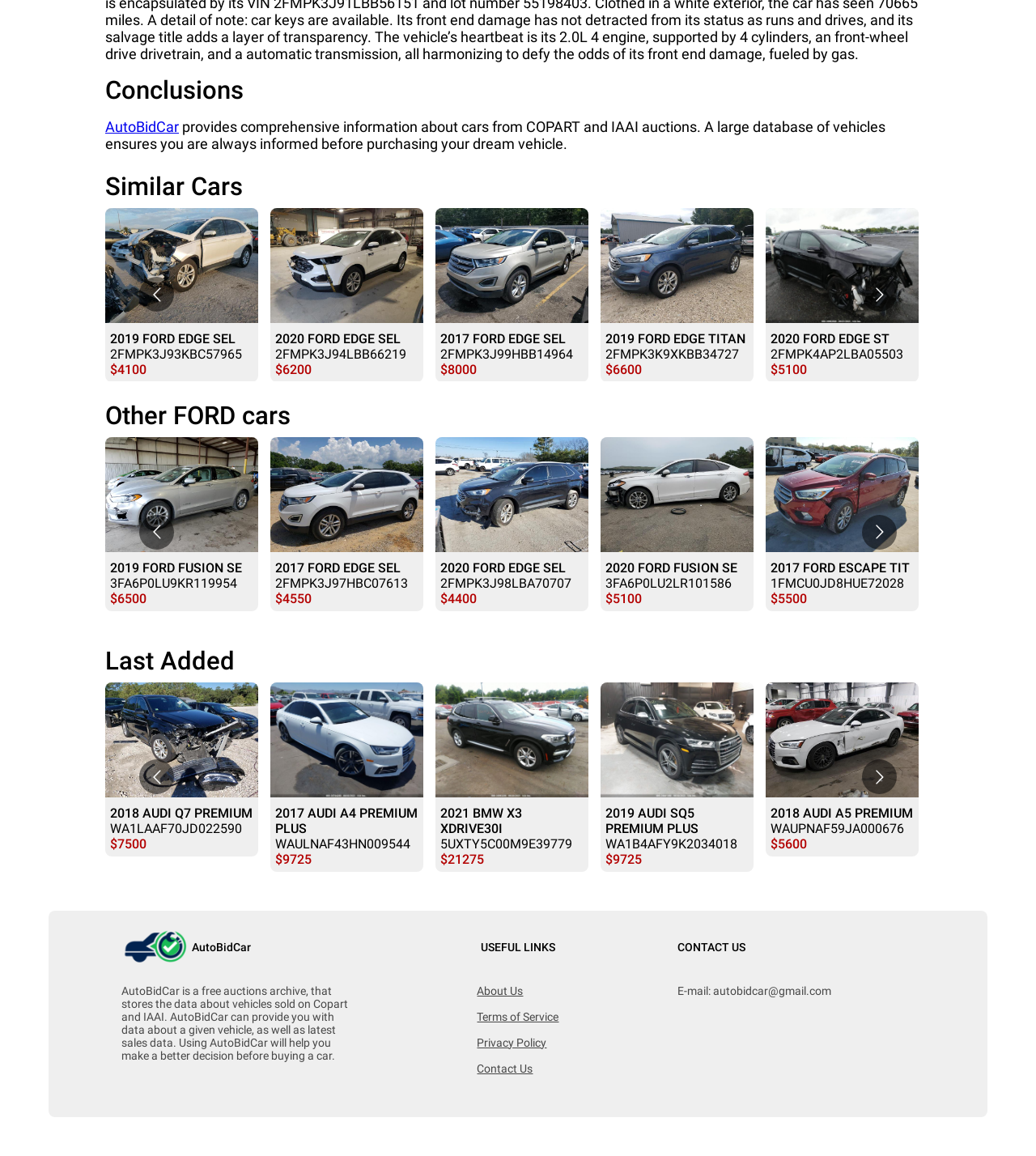Locate the bounding box coordinates of the element that should be clicked to fulfill the instruction: "Go to the previous slide".

[0.134, 0.24, 0.168, 0.27]